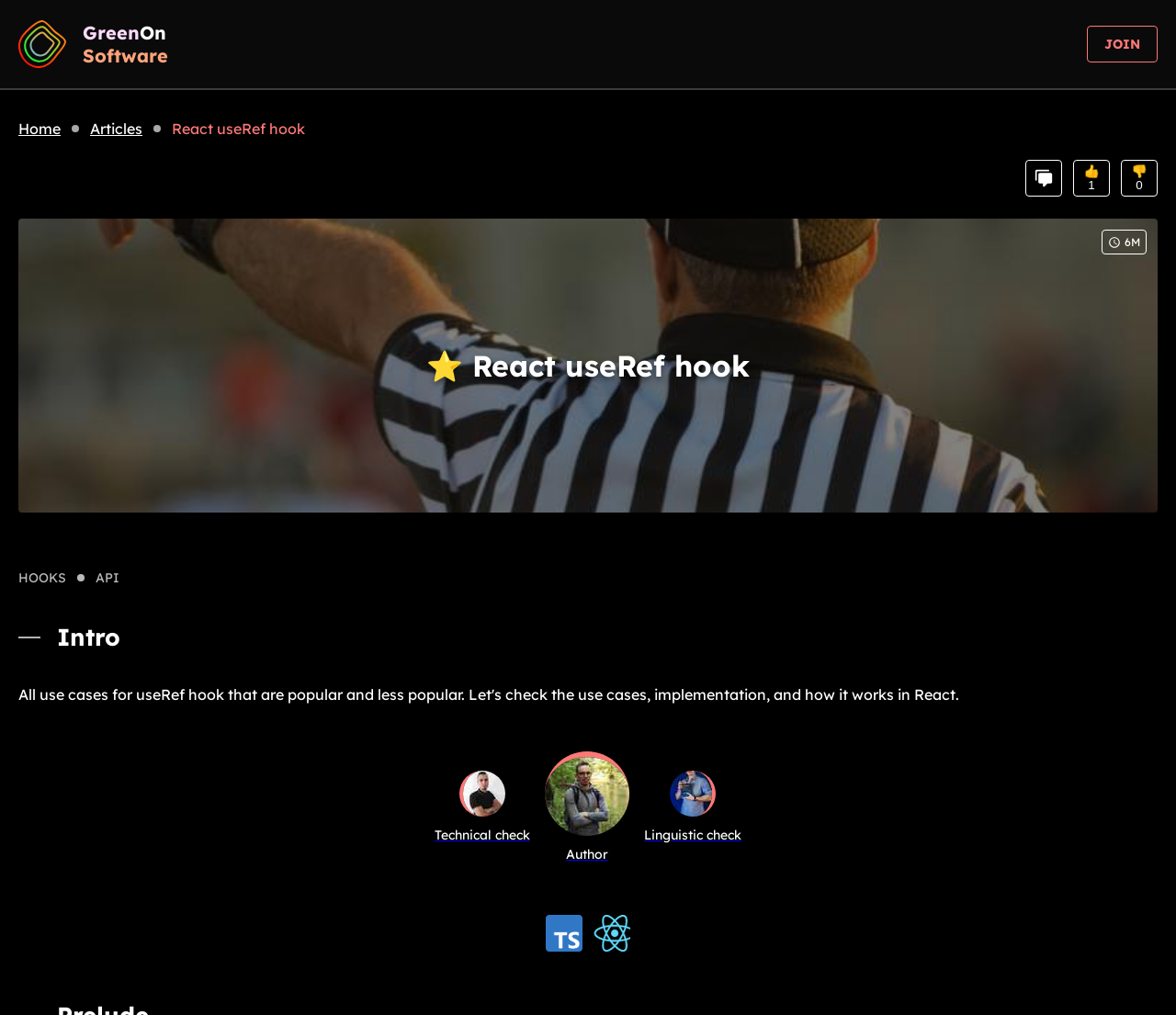Identify the bounding box coordinates of the specific part of the webpage to click to complete this instruction: "Click the 'Articles' link".

[0.077, 0.118, 0.146, 0.136]